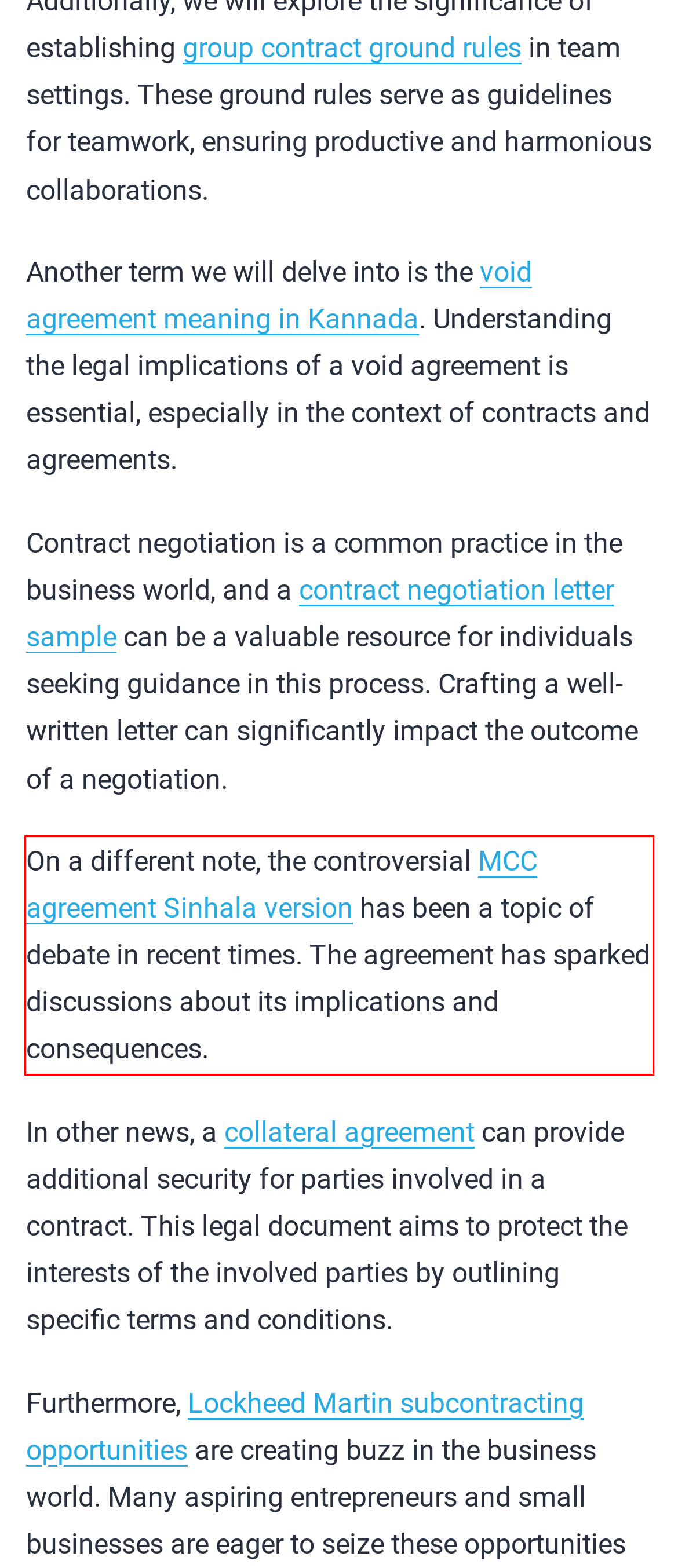Identify and transcribe the text content enclosed by the red bounding box in the given screenshot.

On a different note, the controversial MCC agreement Sinhala version has been a topic of debate in recent times. The agreement has sparked discussions about its implications and consequences.